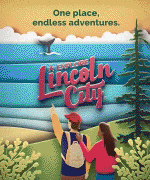Provide a short answer to the following question with just one word or phrase: What is the slogan above the adventurers?

One place, endless adventures